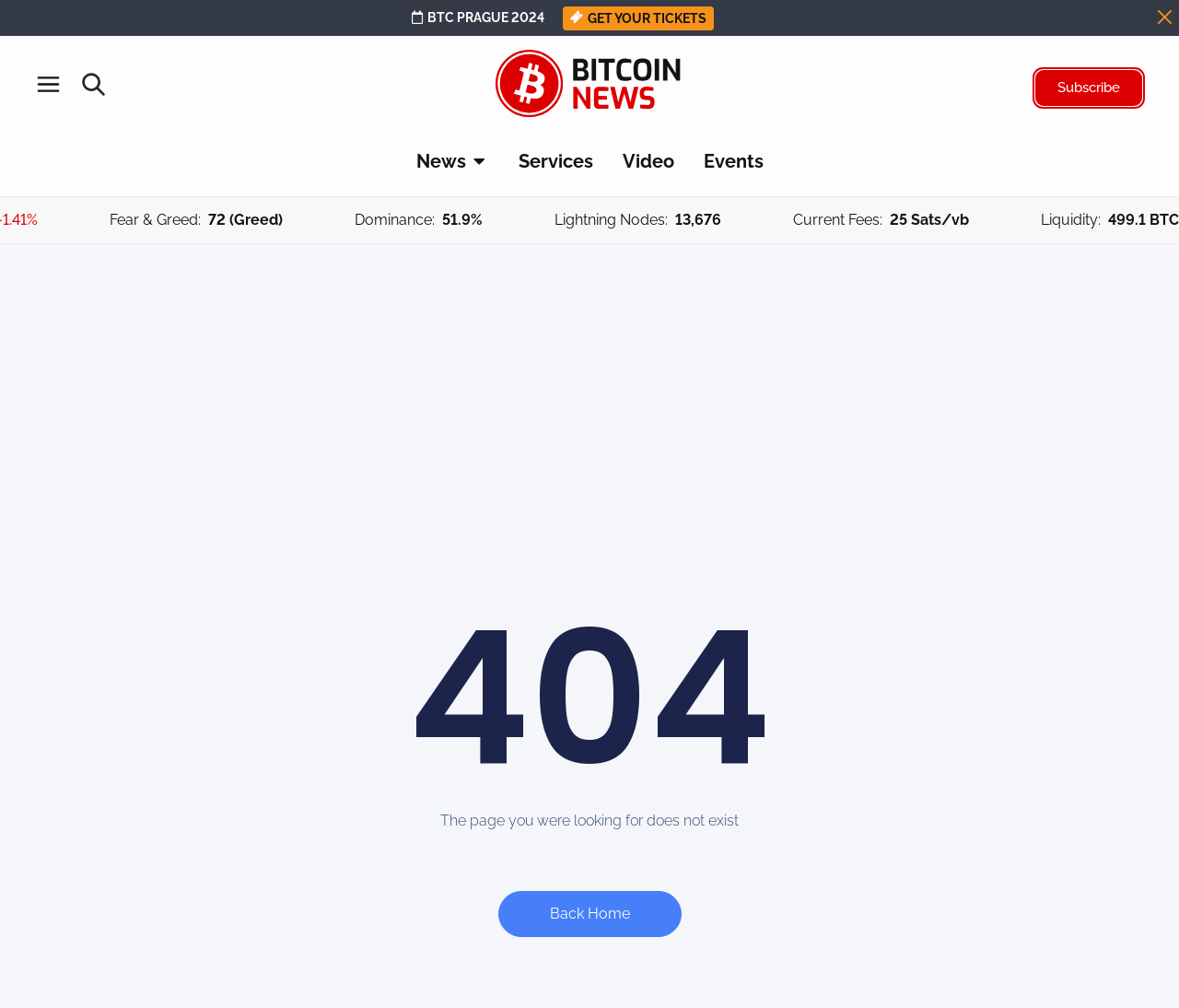Please identify the bounding box coordinates of the element that needs to be clicked to perform the following instruction: "Open the main menu".

[0.031, 0.072, 0.051, 0.102]